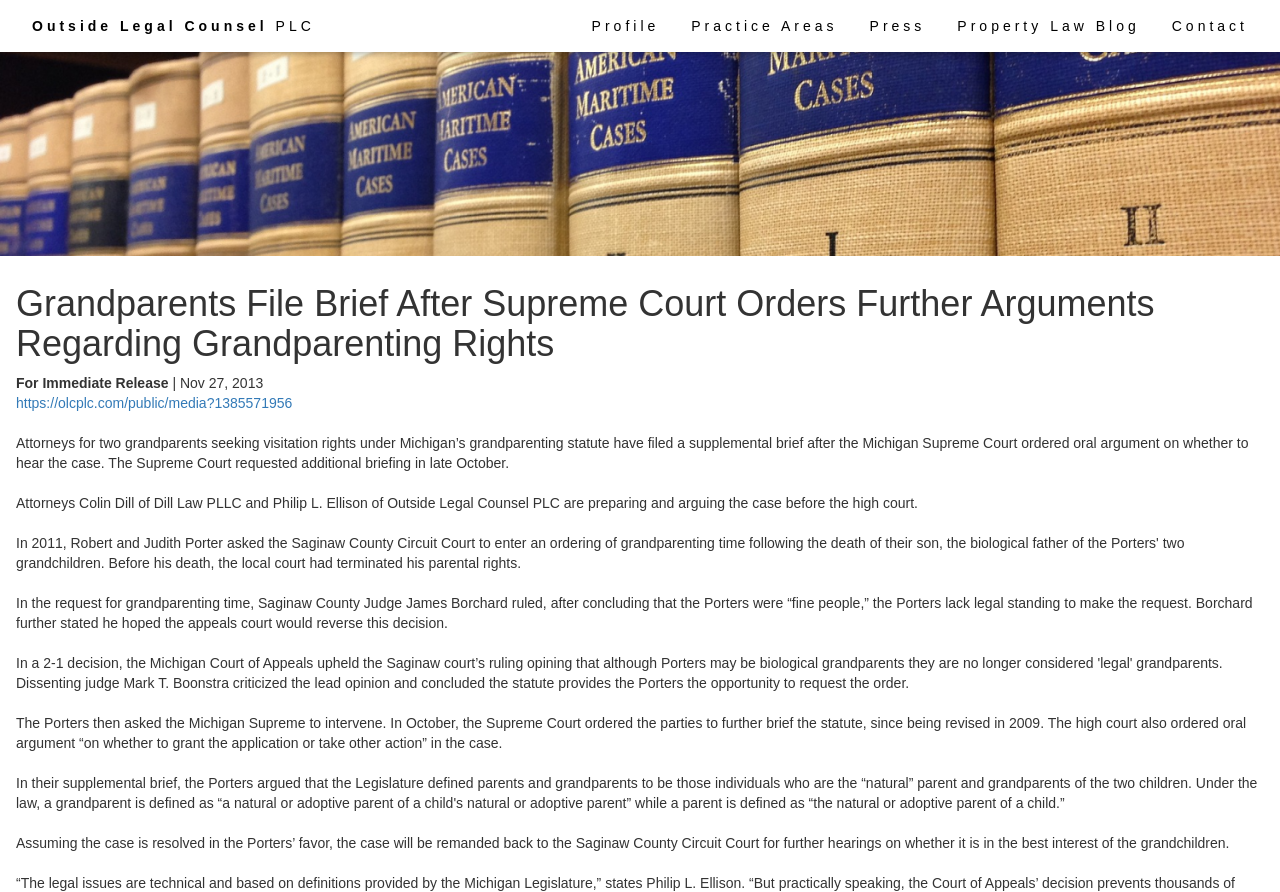Please find and provide the title of the webpage.

Grandparents File Brief After Supreme Court Orders Further Arguments Regarding Grandparenting Rights